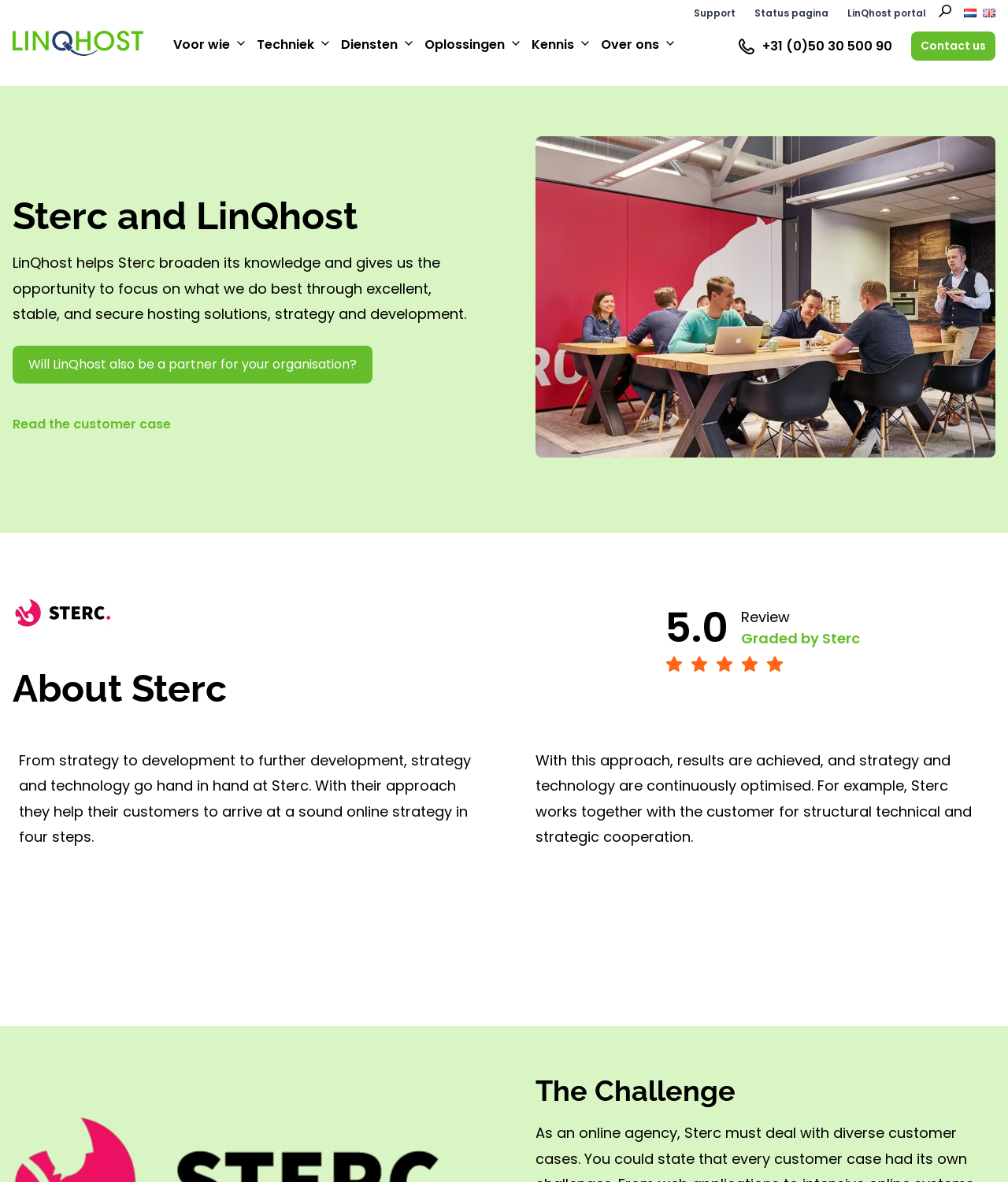Determine the main headline from the webpage and extract its text.

Sterc and LinQhost